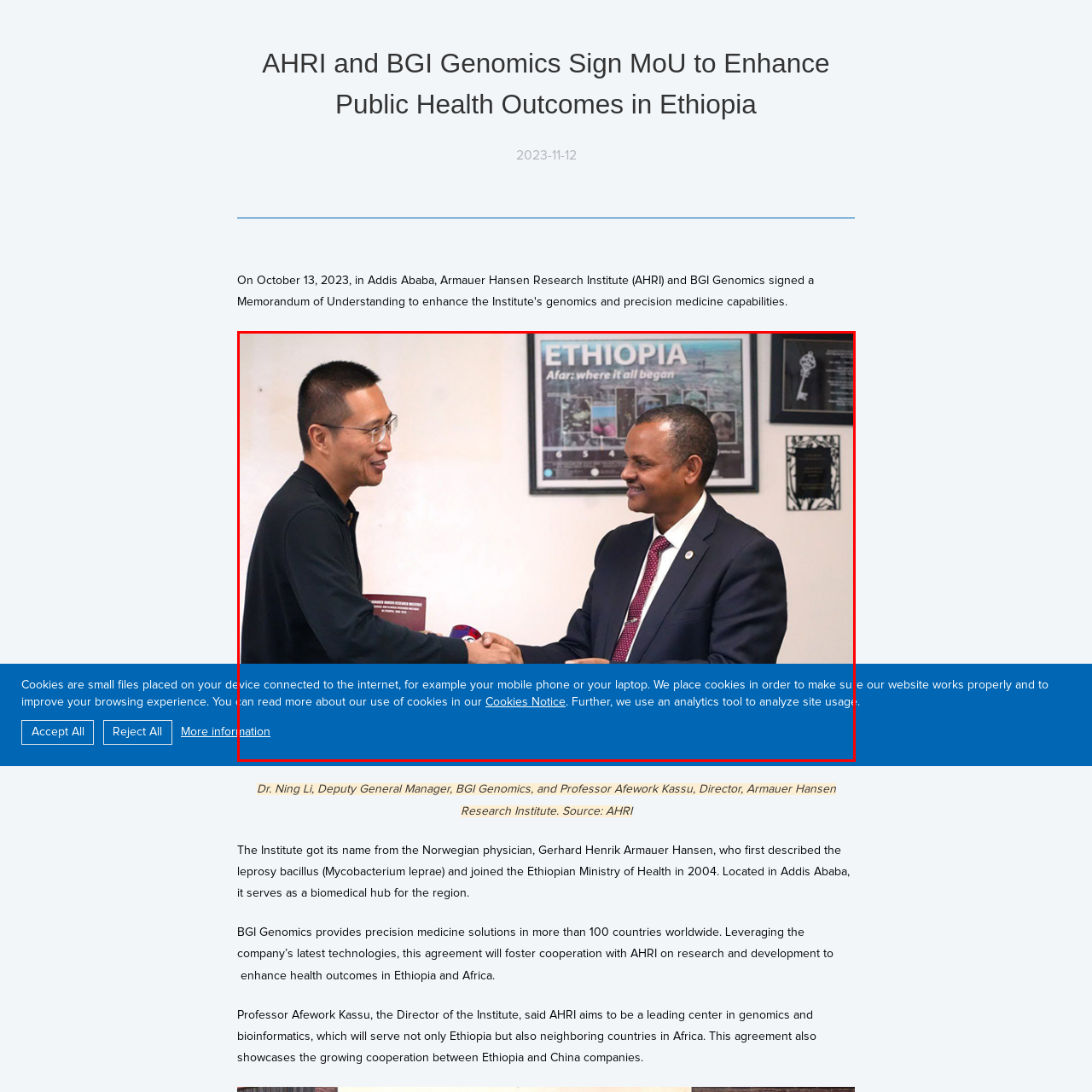What is displayed prominently in the backdrop?
Observe the part of the image inside the red bounding box and answer the question concisely with one word or a short phrase.

A map of Ethiopia